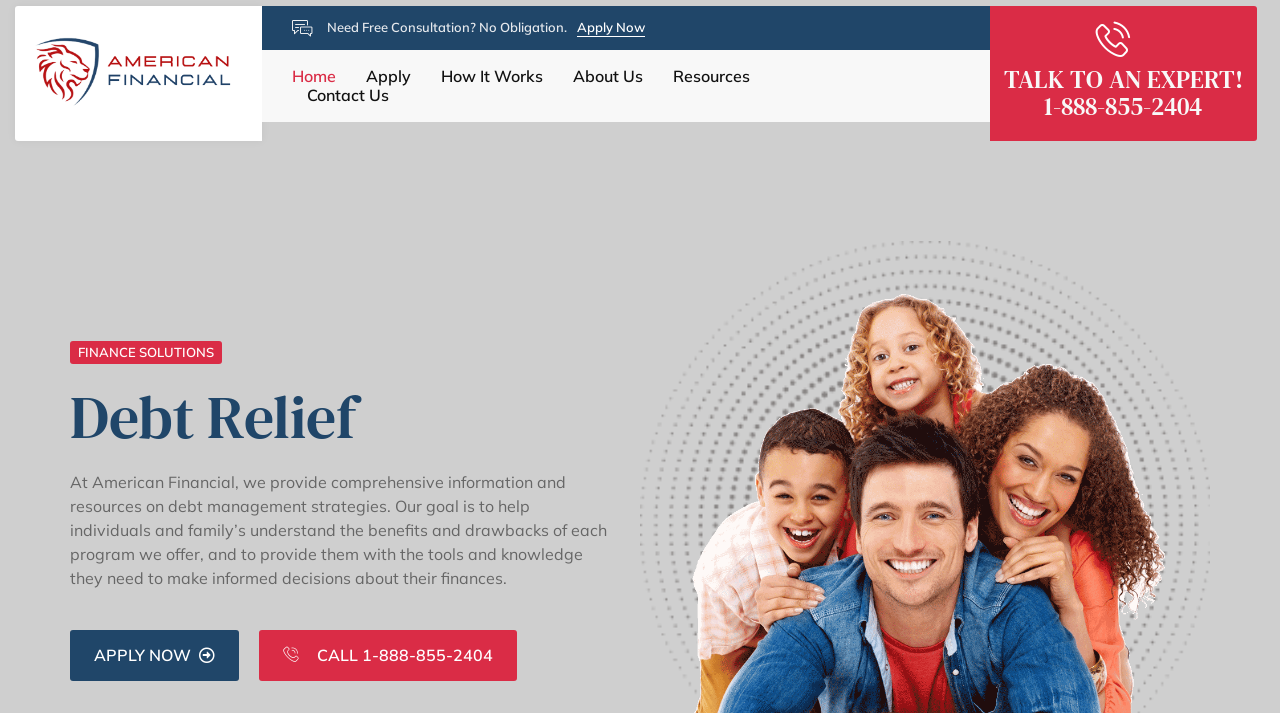What is the call-to-action button on the webpage?
Using the visual information, reply with a single word or short phrase.

APPLY NOW